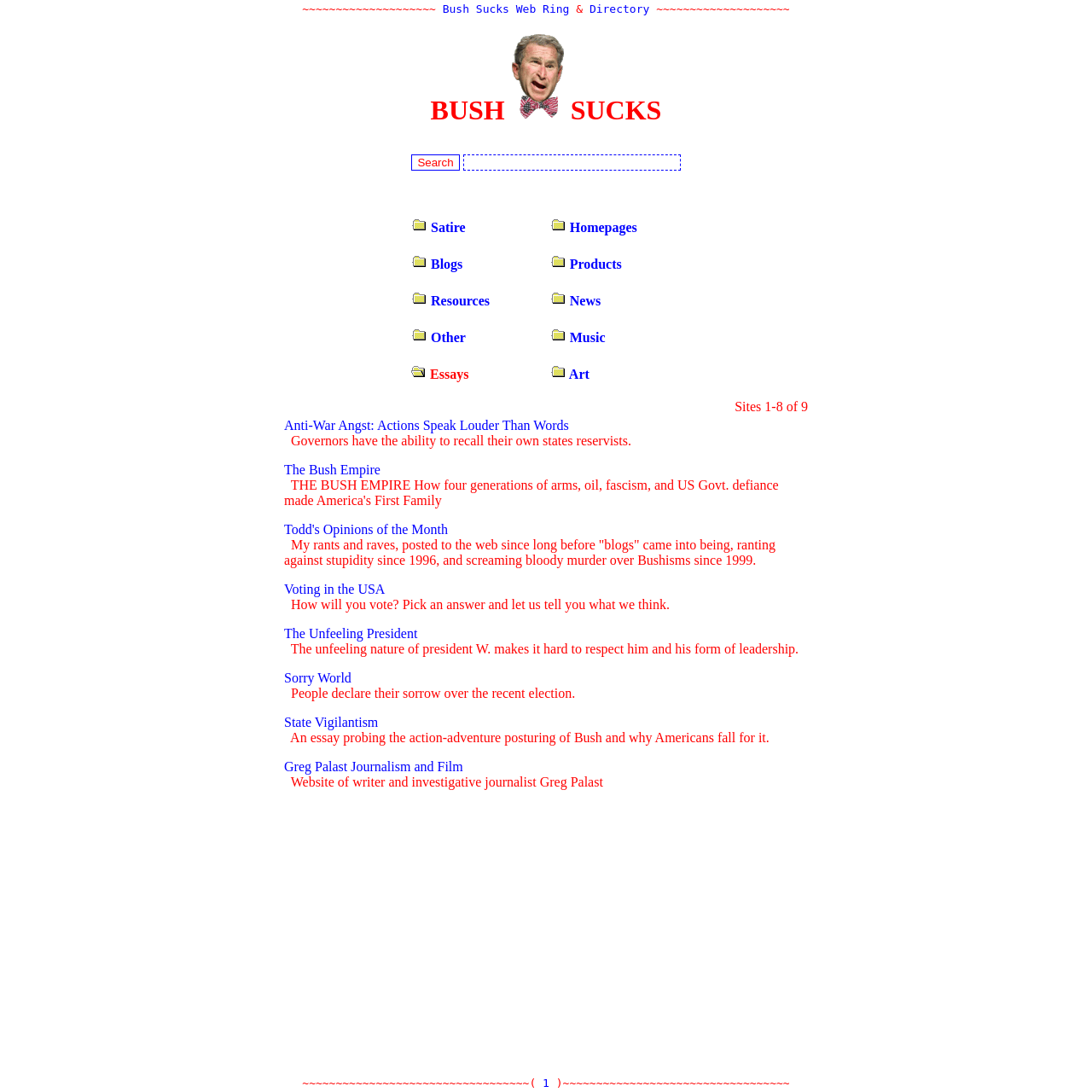What is the purpose of the 'Search' button? Analyze the screenshot and reply with just one word or a short phrase.

To search